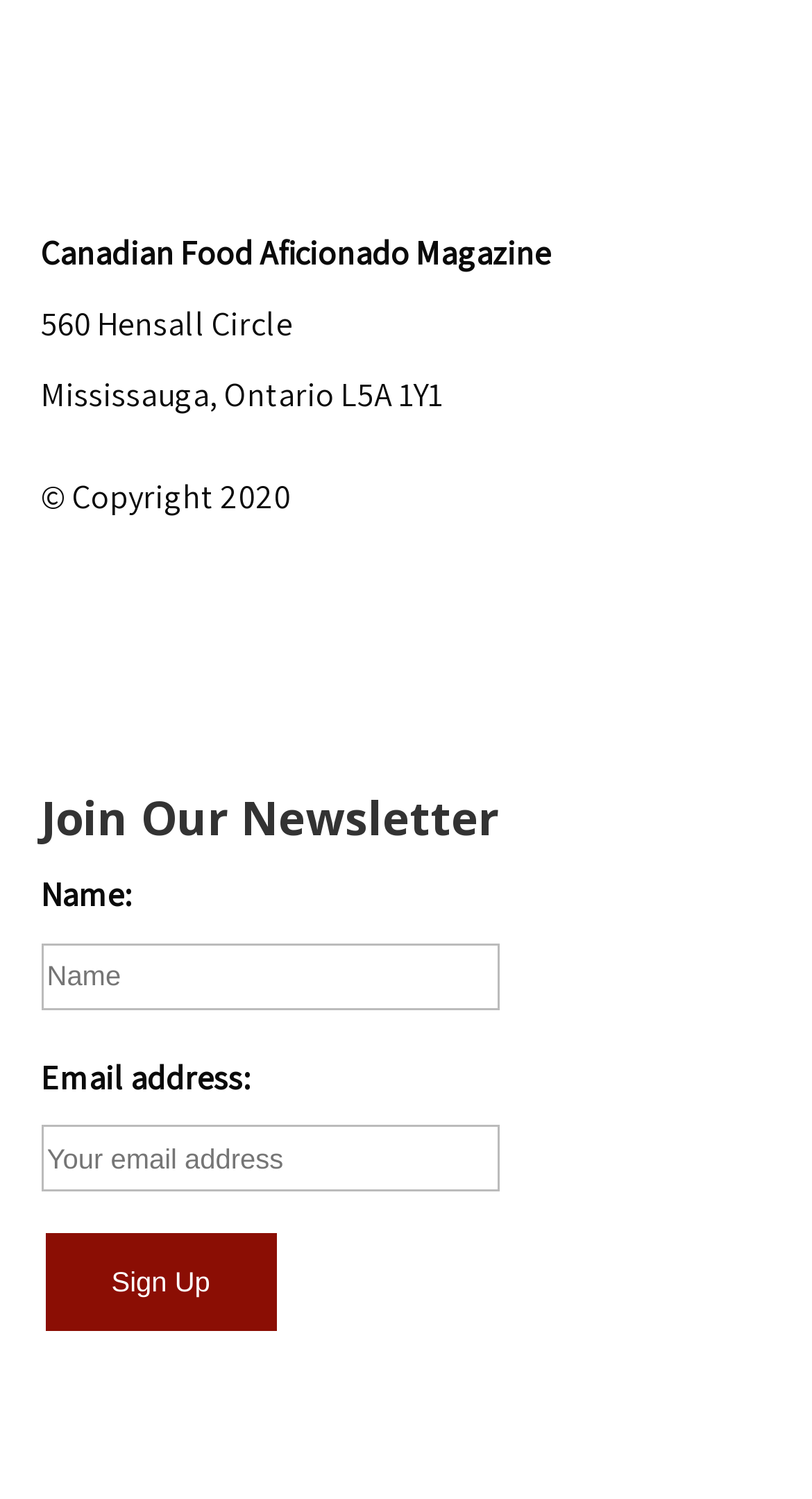Please determine the bounding box coordinates for the UI element described here. Use the format (top-left x, top-left y, bottom-right x, bottom-right y) with values bounded between 0 and 1: value="Sign Up"

[0.055, 0.823, 0.341, 0.888]